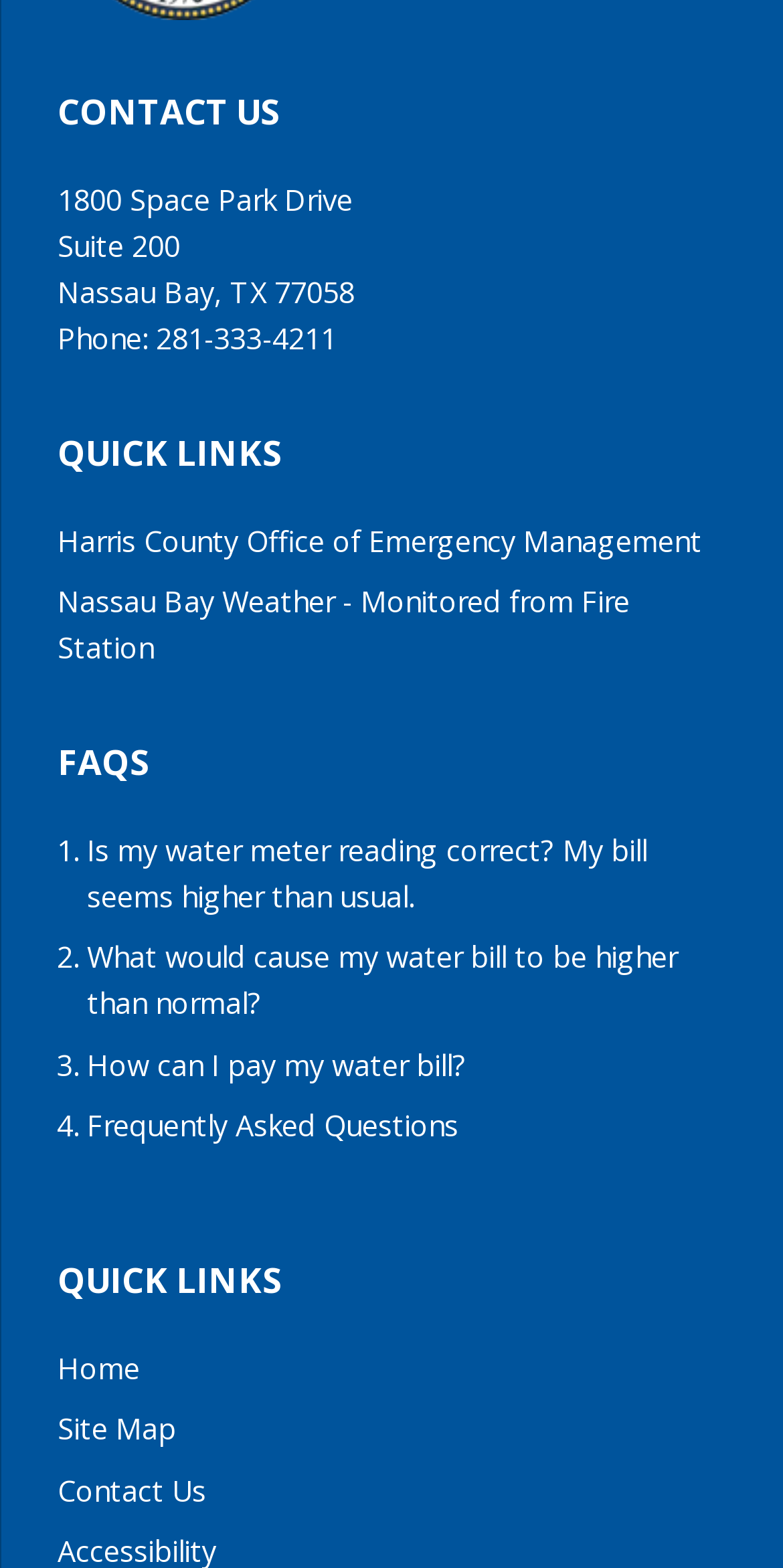Using the provided description Home, find the bounding box coordinates for the UI element. Provide the coordinates in (top-left x, top-left y, bottom-right x, bottom-right y) format, ensuring all values are between 0 and 1.

[0.074, 0.861, 0.179, 0.885]